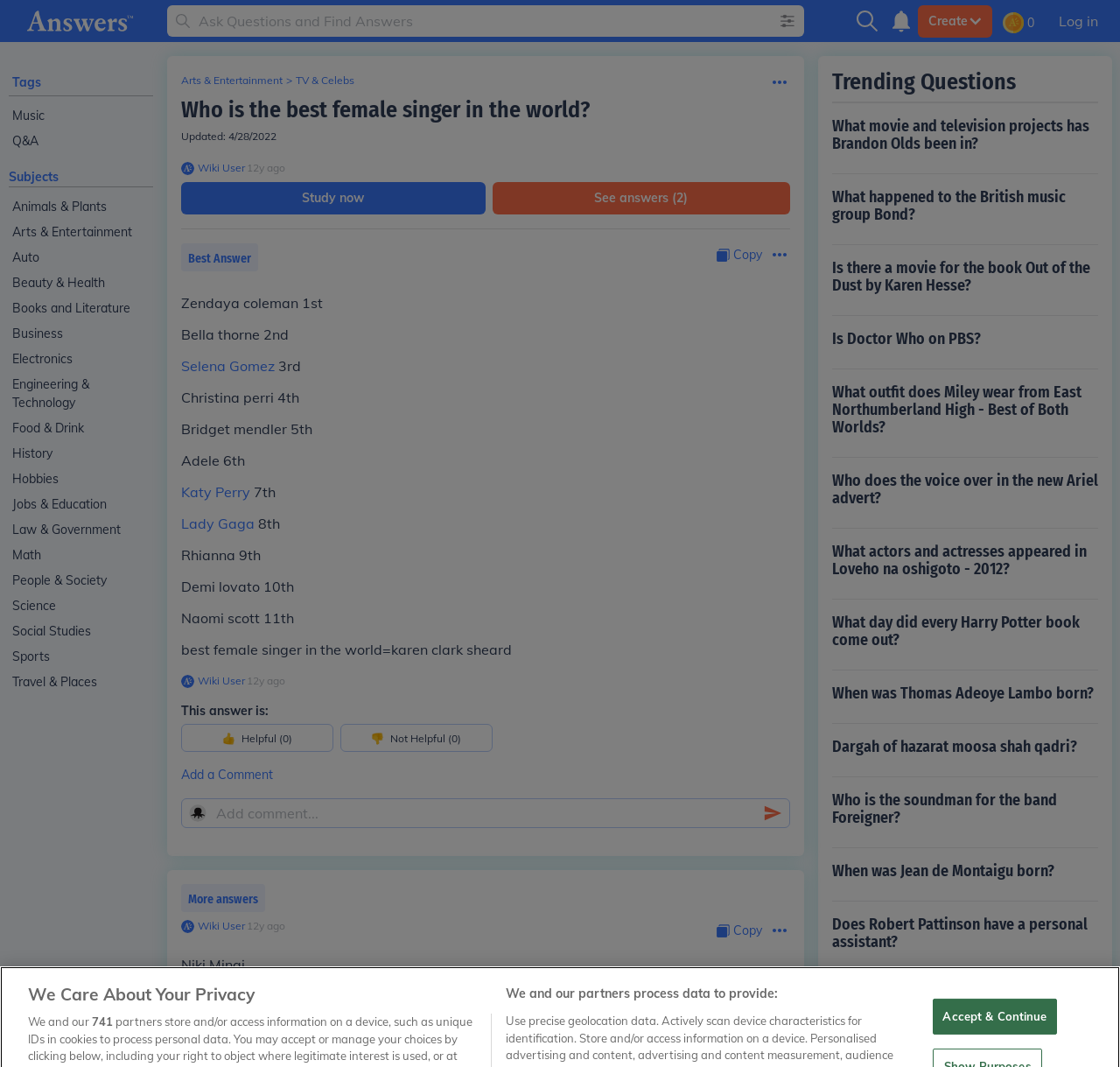What is the ranking of Zendaya Coleman in the list of best female singers?
Based on the image, respond with a single word or phrase.

1st